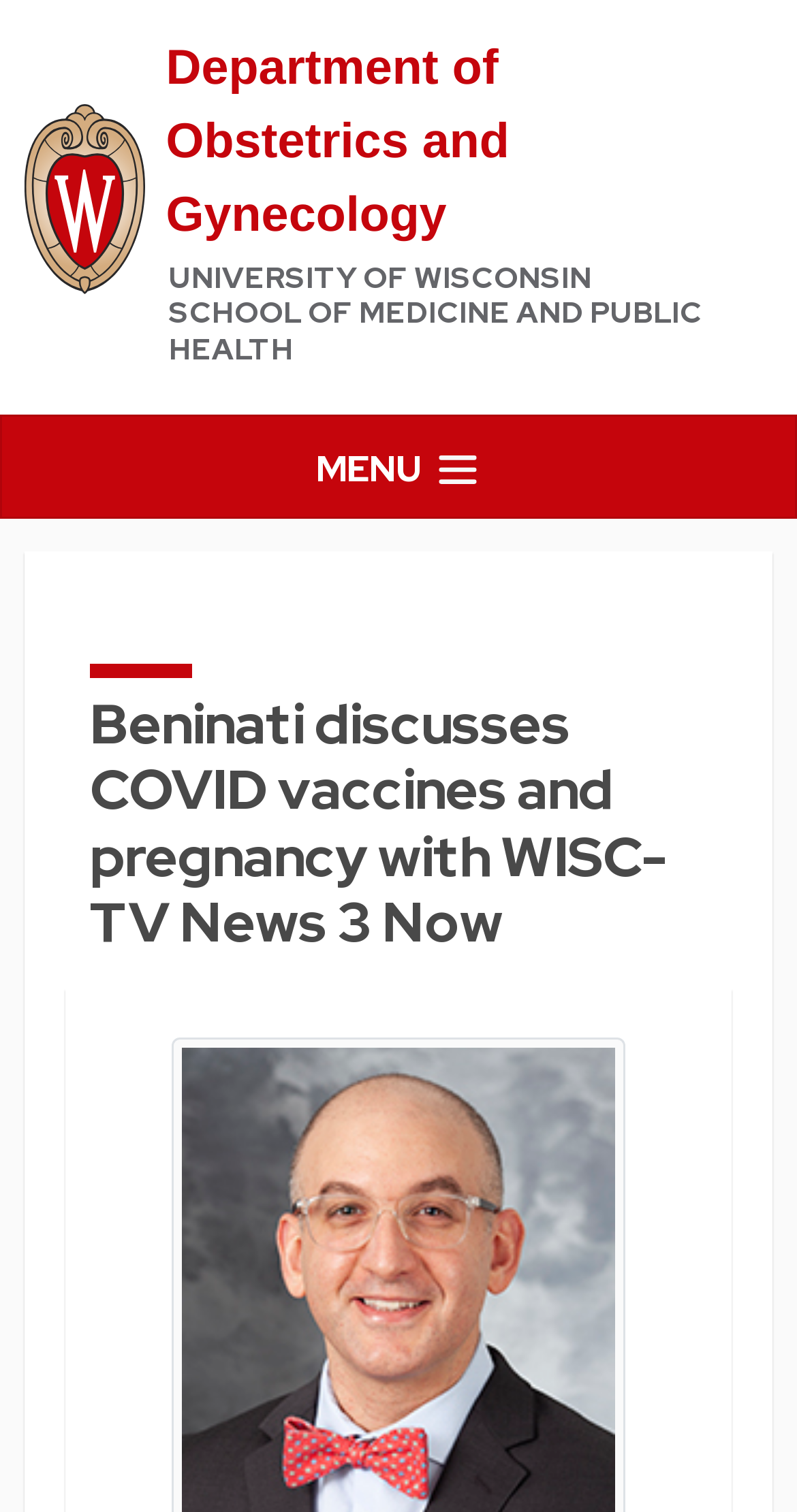Give a concise answer of one word or phrase to the question: 
What is the topic of discussion on WISC-TV News 3 Now?

COVID vaccines and pregnancy